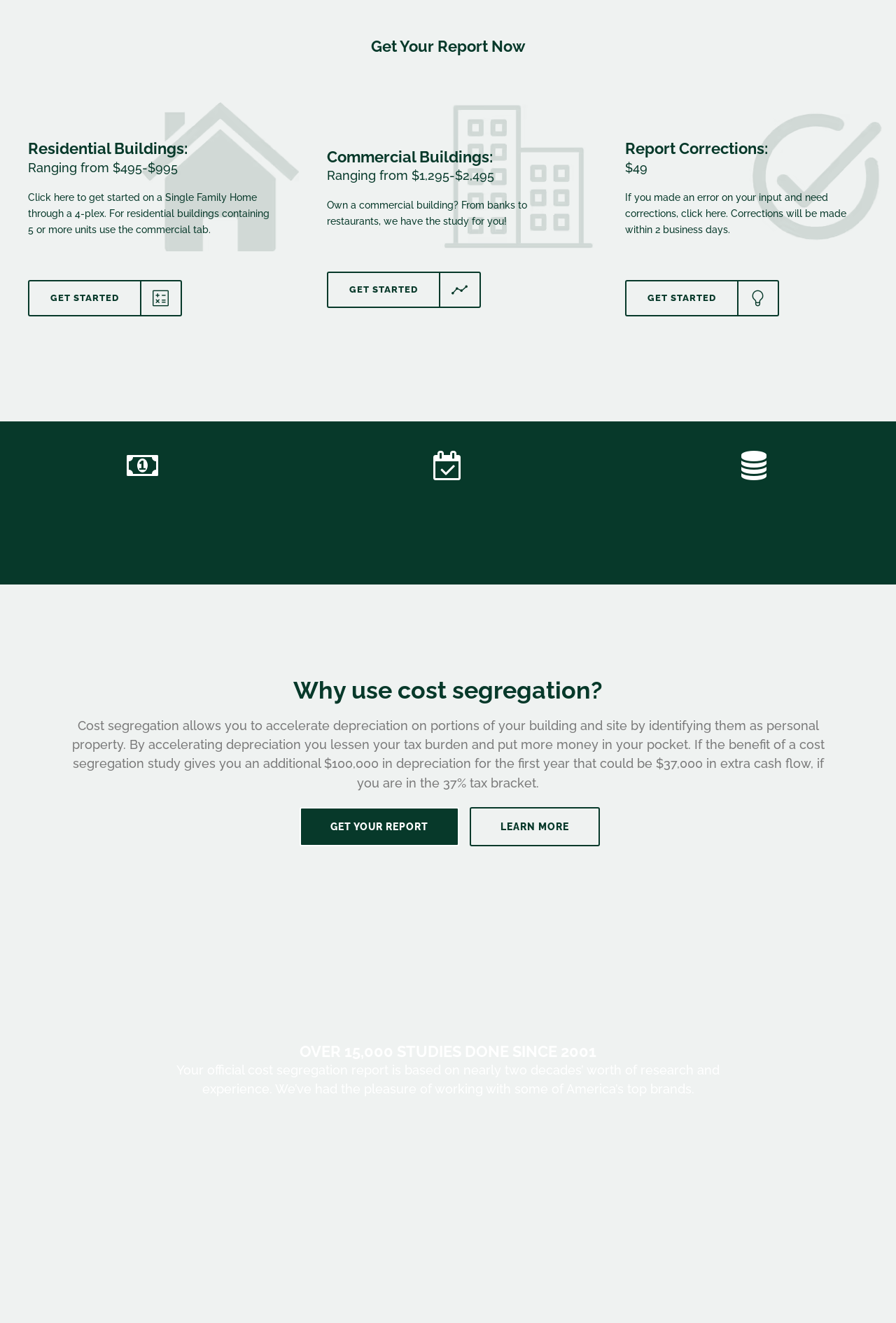Locate the UI element described by Get your Report and provide its bounding box coordinates. Use the format (top-left x, top-left y, bottom-right x, bottom-right y) with all values as floating point numbers between 0 and 1.

[0.334, 0.61, 0.512, 0.64]